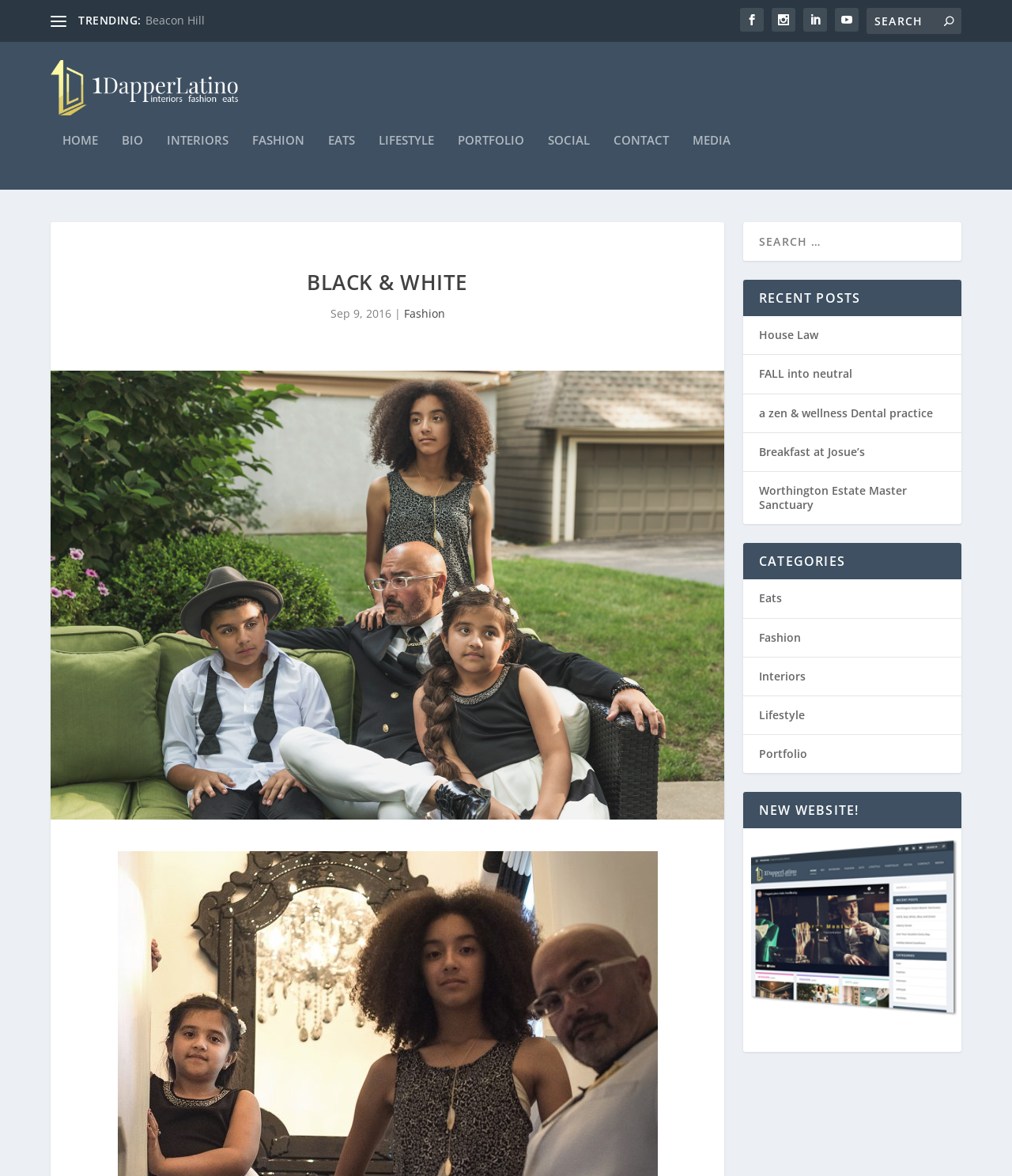Please identify the bounding box coordinates of the area that needs to be clicked to follow this instruction: "Visit the HOME page".

[0.062, 0.119, 0.097, 0.166]